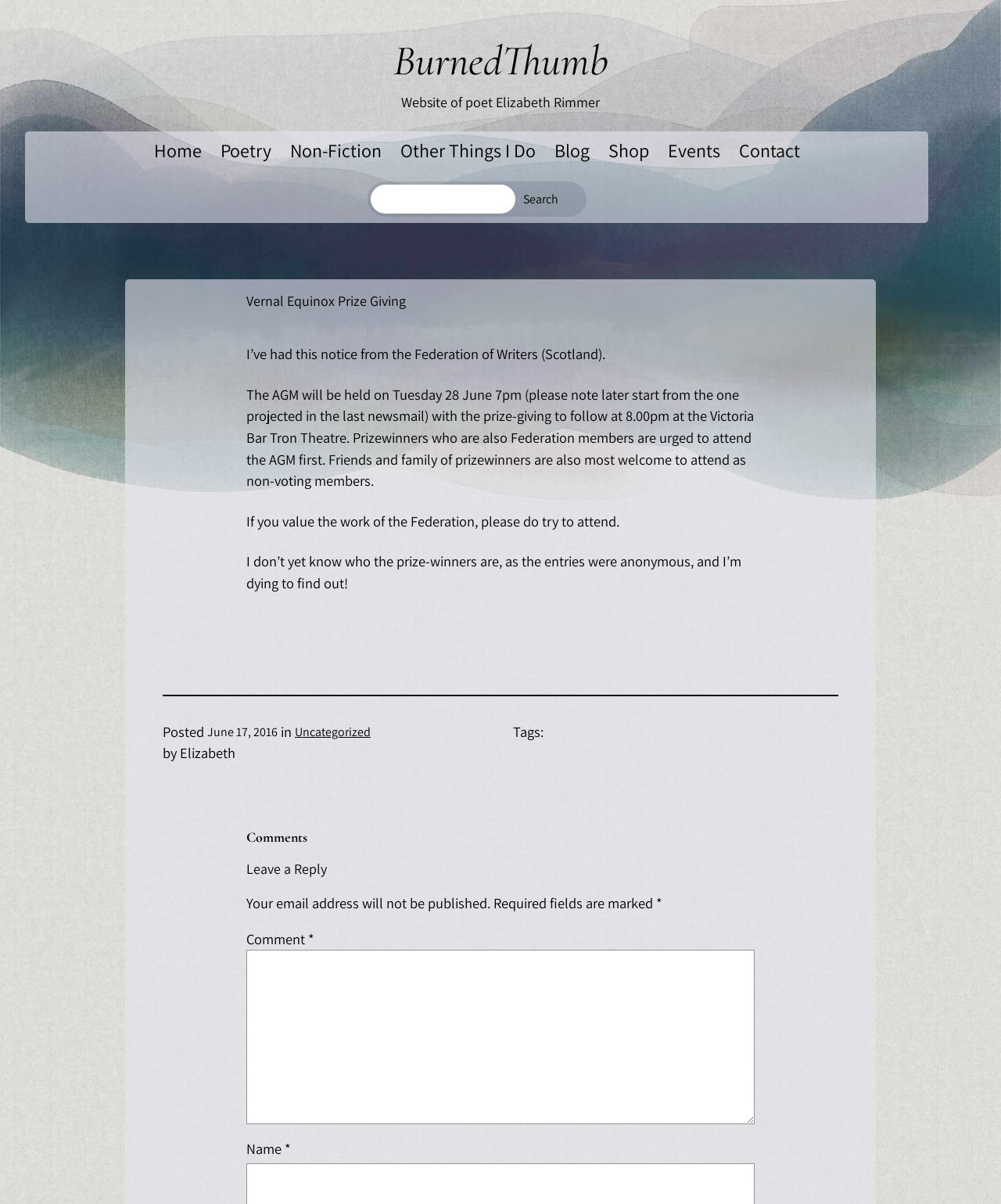Can you find the bounding box coordinates of the area I should click to execute the following instruction: "Click the 'Home' link"?

[0.154, 0.114, 0.201, 0.135]